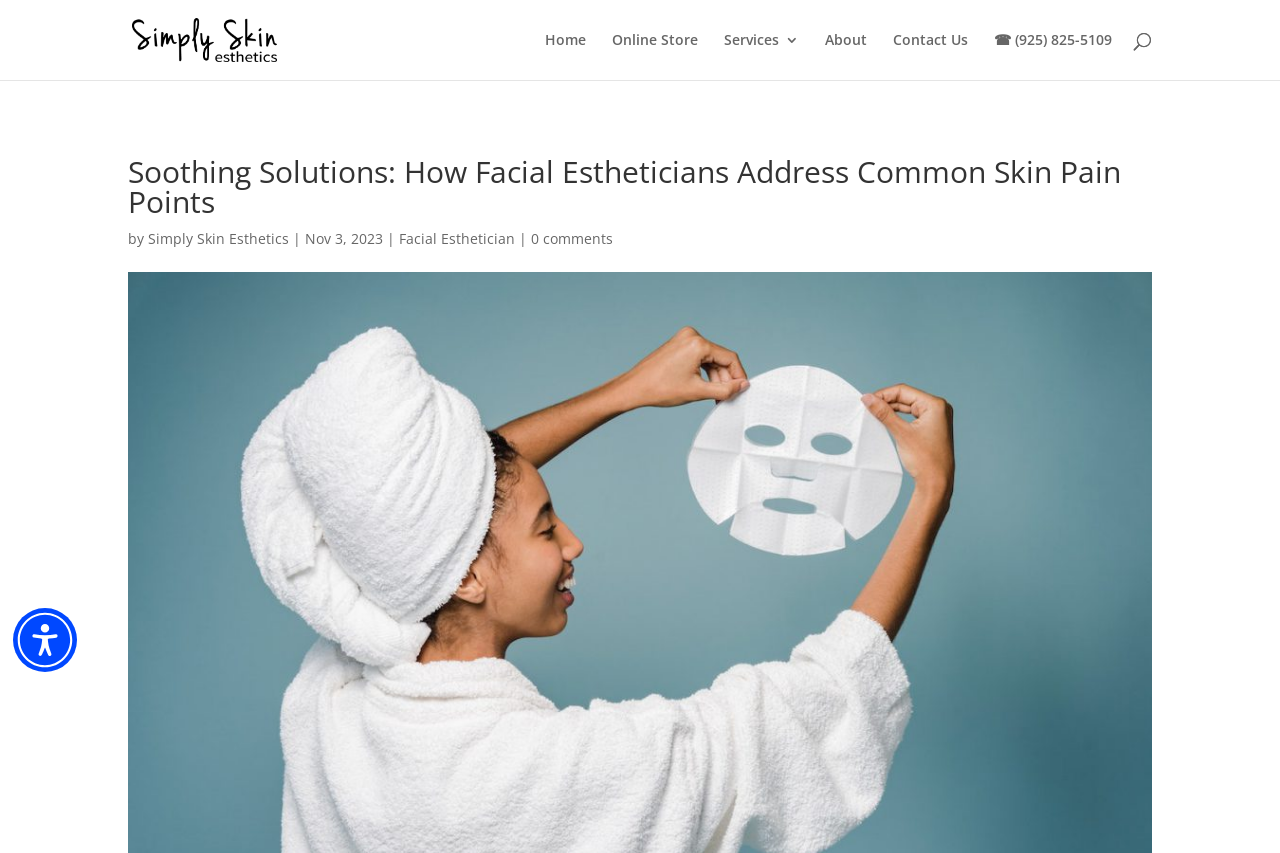What is the date of the latest article?
Provide a detailed and well-explained answer to the question.

I found the date 'Nov 3, 2023' below the main heading, which is likely the date of the latest article.